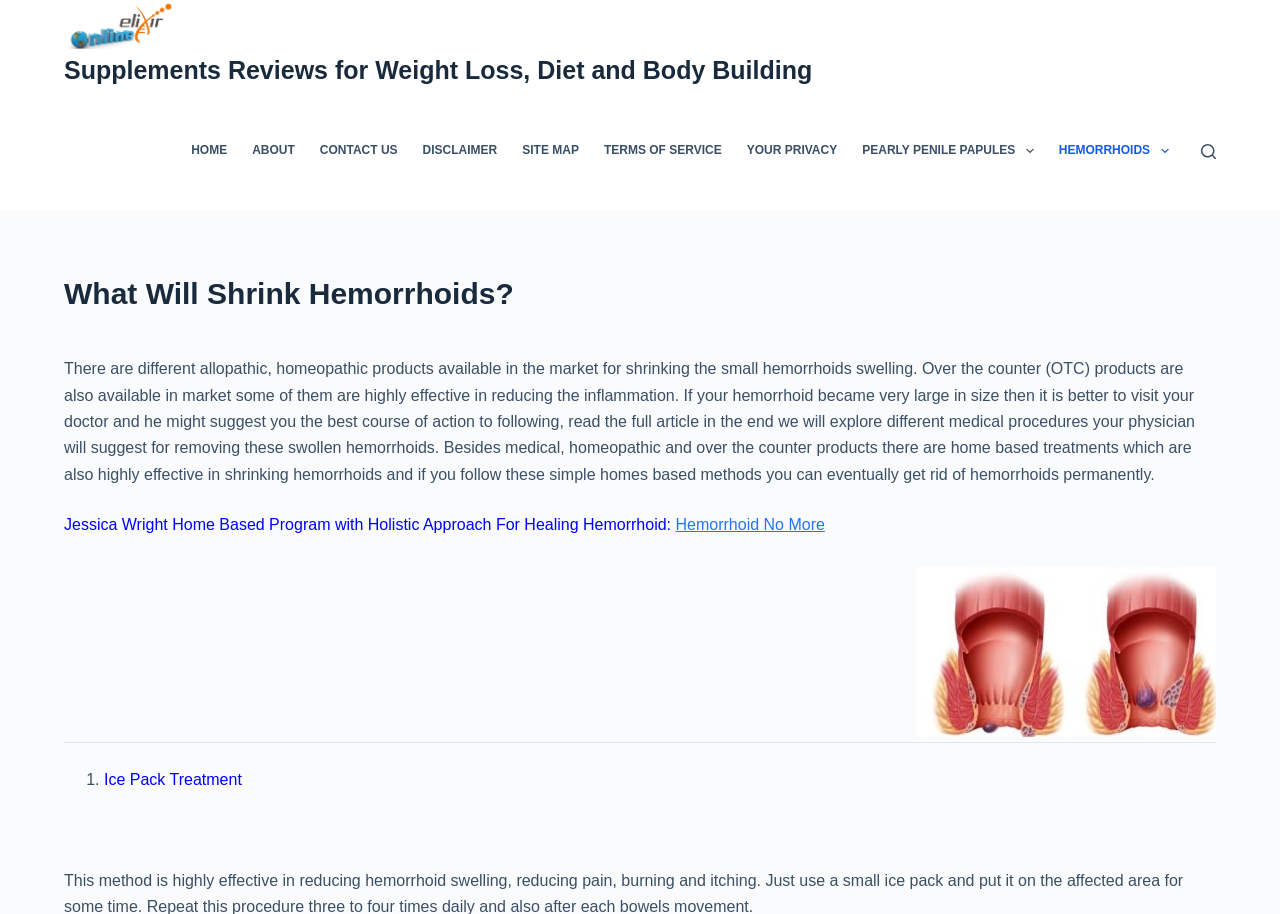Please locate and generate the primary heading on this webpage.

What Will Shrink Hemorrhoids?